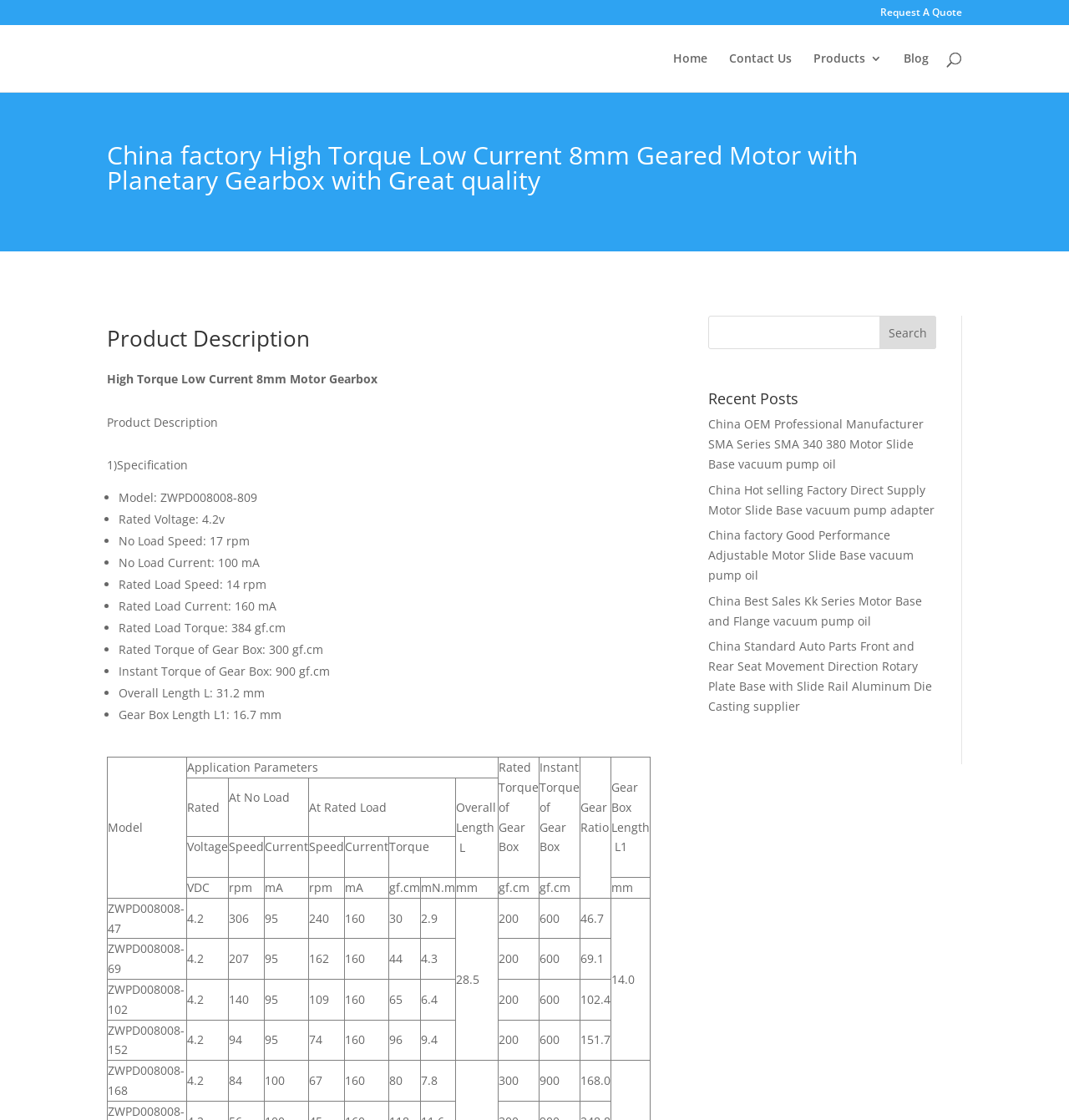What is the model of the geared motor?
From the details in the image, answer the question comprehensively.

I found the answer by looking at the product description section, where it lists the specifications of the motor. The model is mentioned as 'ZWPD008008-47'.